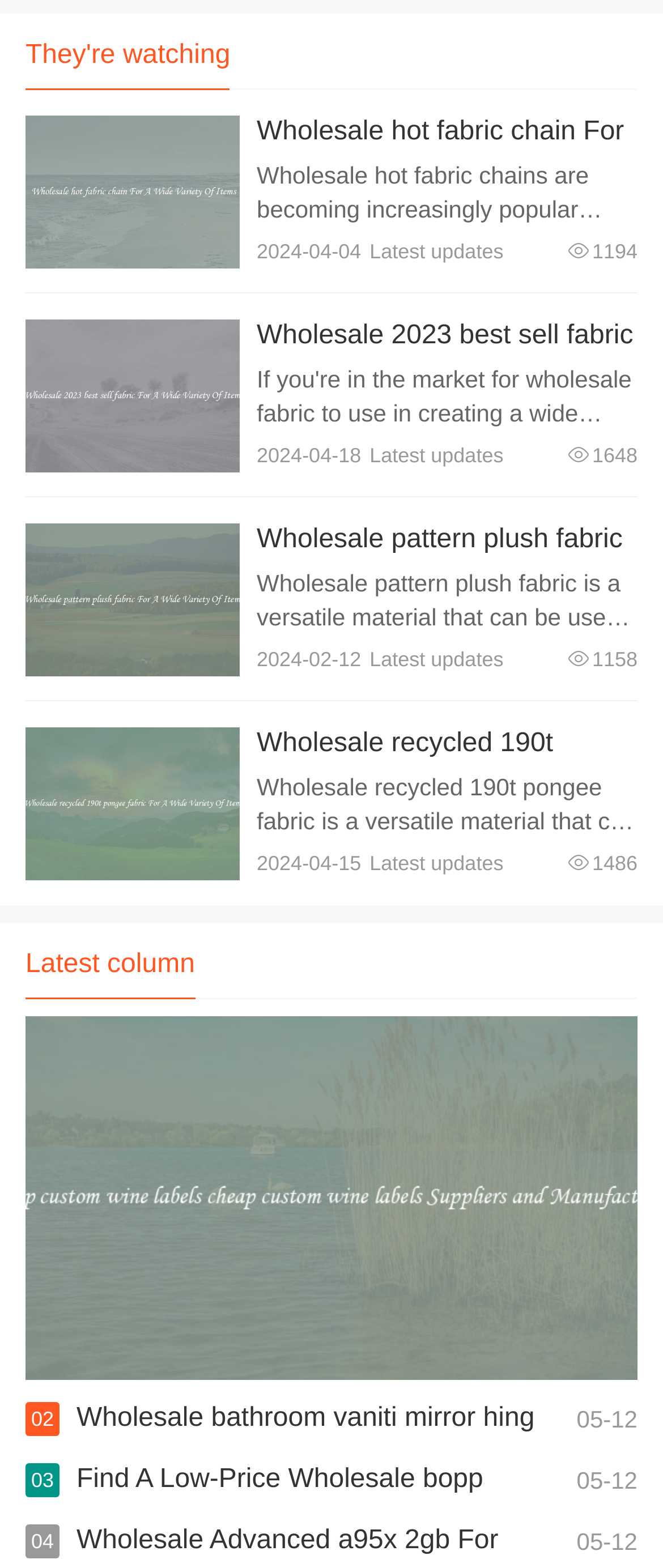How many types of furniture can the wholesale bathroom vaniti mirror hinge be used for?
Look at the screenshot and respond with one word or a short phrase.

Every Type